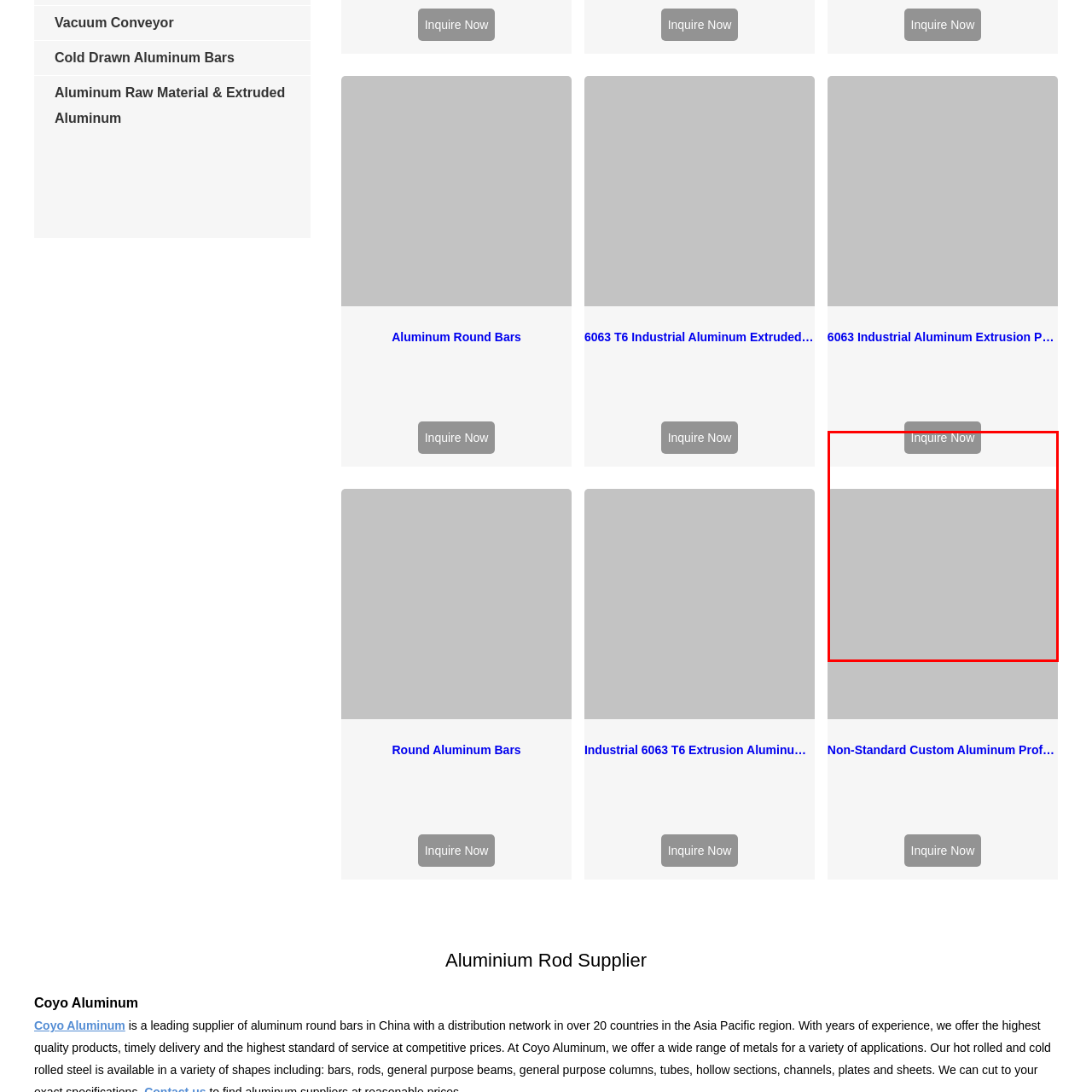Take a close look at the image outlined in red and answer the ensuing question with a single word or phrase:
What type of aluminum solutions does the company provide?

Specialized aluminum solutions